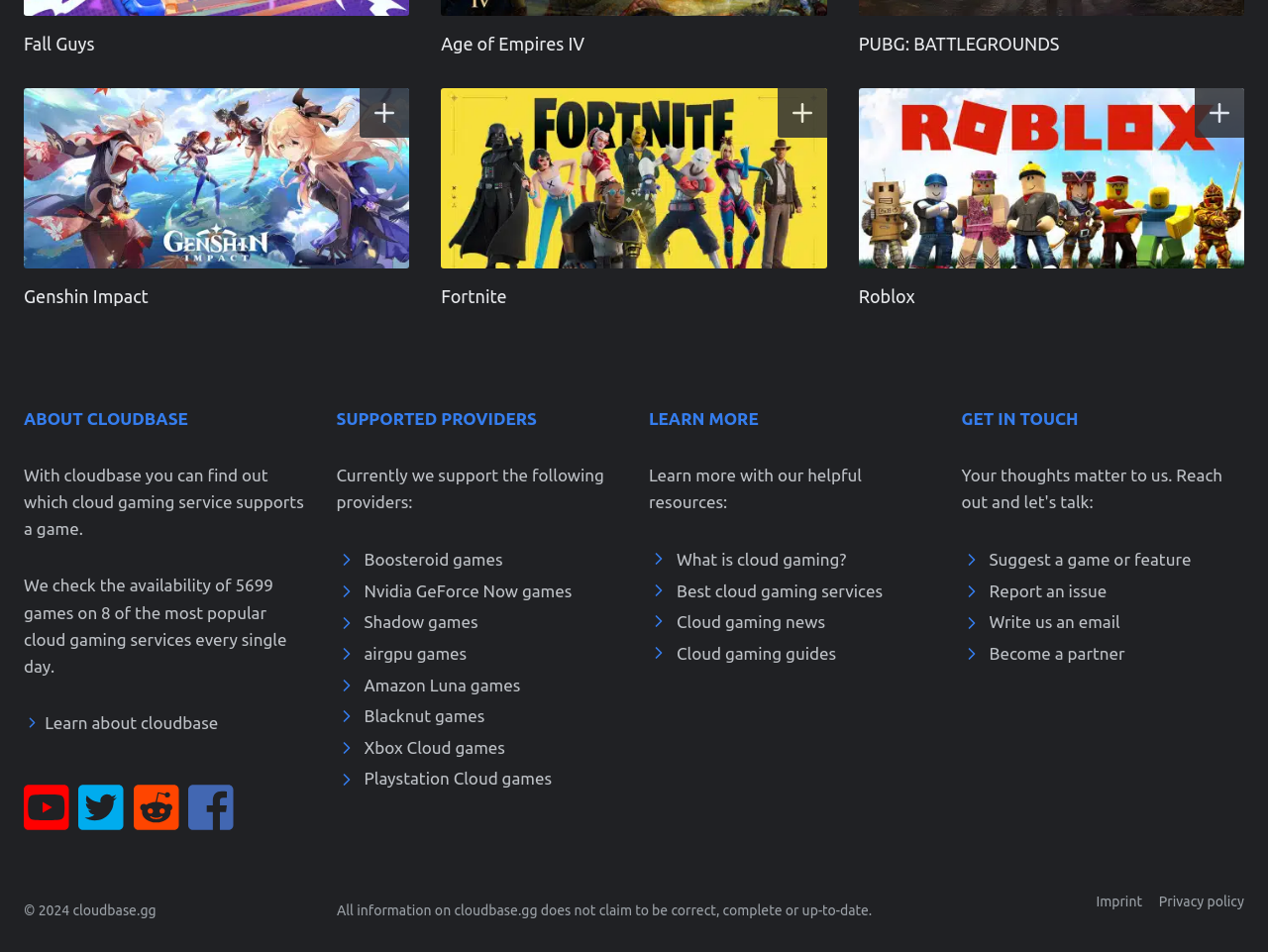Pinpoint the bounding box coordinates of the element that must be clicked to accomplish the following instruction: "Check out Boosteroid games". The coordinates should be in the format of four float numbers between 0 and 1, i.e., [left, top, right, bottom].

[0.287, 0.578, 0.396, 0.597]